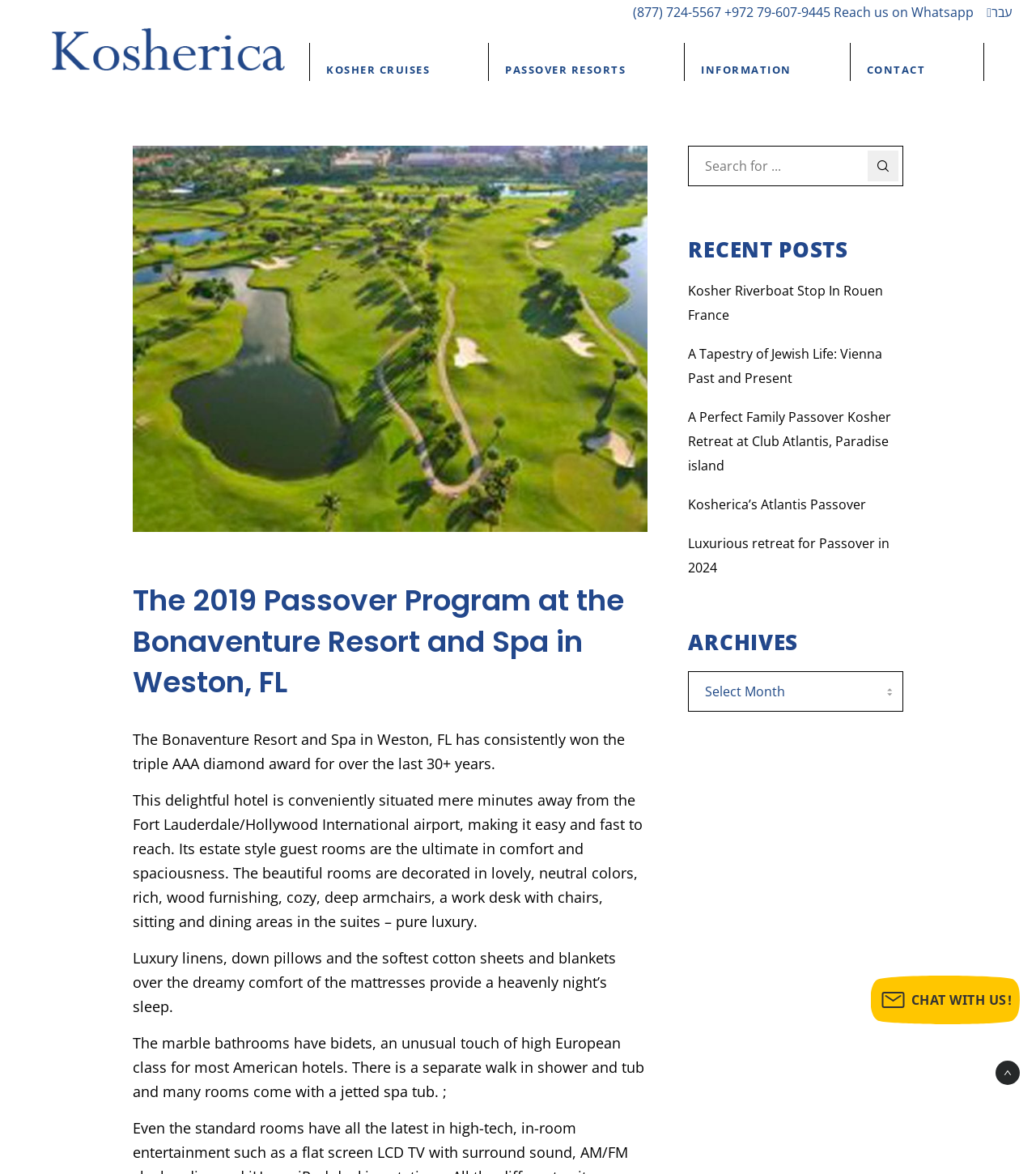Identify and extract the main heading of the webpage.

The 2019 Passover Program at the Bonaventure Resort and Spa in Weston, FL